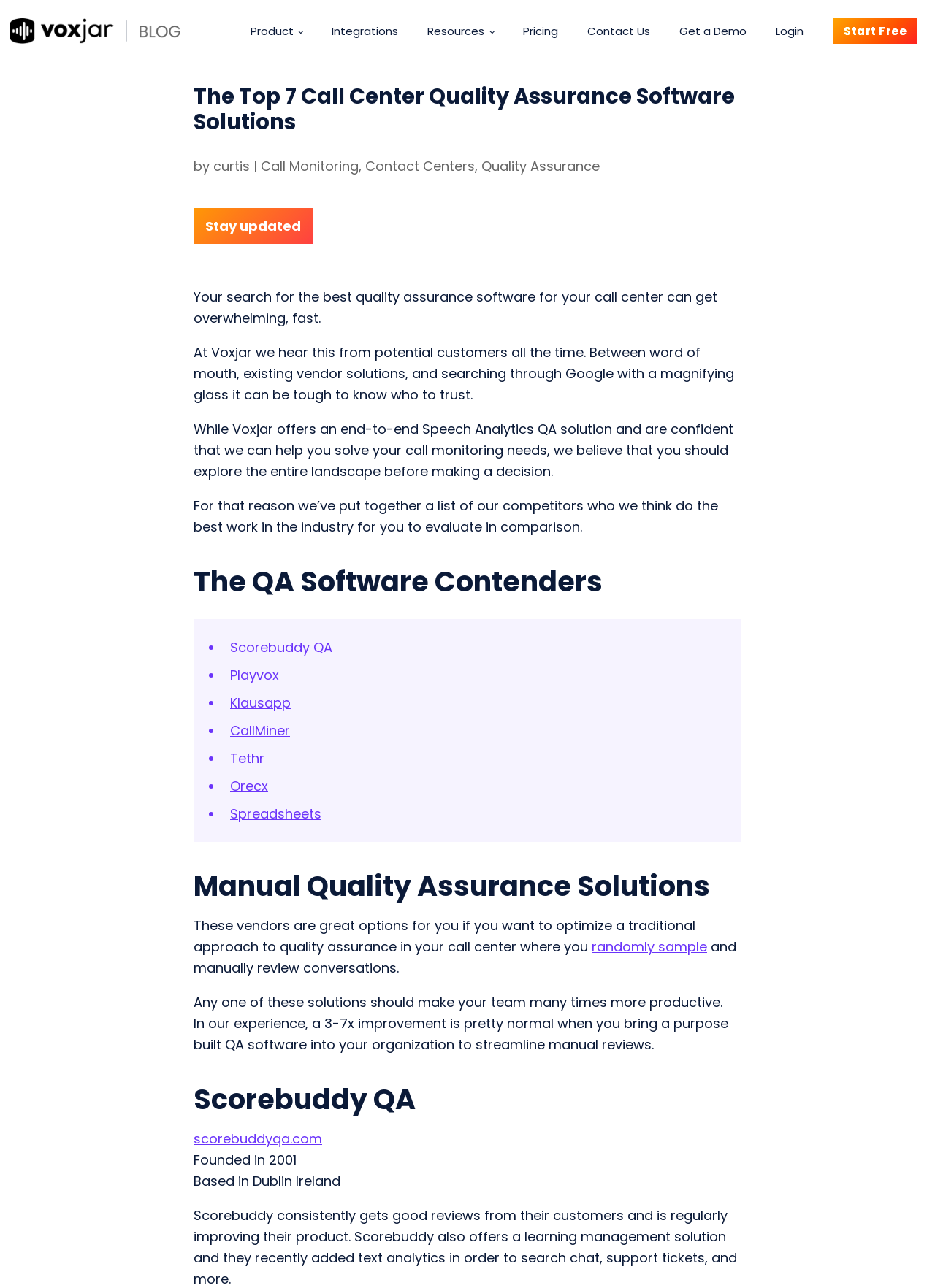Describe all visible elements and their arrangement on the webpage.

This webpage is about the top 7 call center quality assurance software solutions, specifically highlighting Voxjar's AI-powered solution. At the top, there is a progress bar and a logo of Voxjar's blog. Below the logo, there are several links to different sections of the website, including "Product", "Integrations", "Resources", "Pricing", "Contact Us", "Get a Demo", "Login", and "Start Free".

The main content of the webpage is divided into sections. The first section has a heading "The Top 7 Call Center Quality Assurance Software Solutions" and is written by Curtis, who is associated with Call Monitoring, Contact Centers, and Quality Assurance. The section introduces the problem of finding the best quality assurance software for call centers and explains that Voxjar has put together a list of competitors to help with the evaluation process.

The next section is titled "The QA Software Contenders" and lists seven QA software solutions, including Scorebuddy QA, Playvox, Klausapp, CallMiner, Tethr, Orecx, and Spreadsheets. Each solution is represented by a bullet point and a link to its website.

The following section is titled "Manual Quality Assurance Solutions" and discusses traditional approaches to quality assurance in call centers, where vendors can optimize manual reviews of conversations. This section highlights the benefits of using purpose-built QA software, which can lead to a 3-7x improvement in productivity.

The final section is dedicated to Scorebuddy QA, providing information about the company, including its founding year and location.